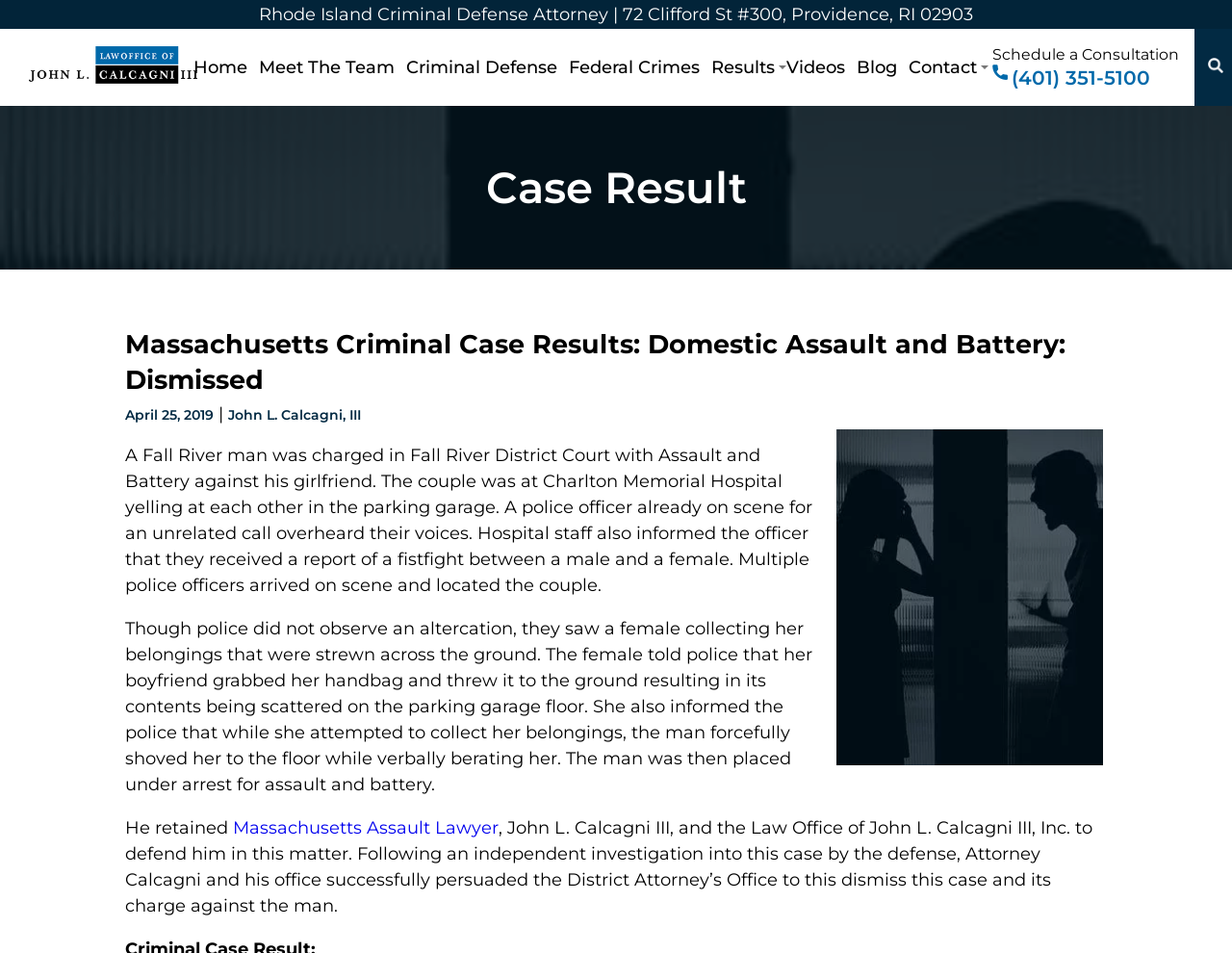Specify the bounding box coordinates of the element's region that should be clicked to achieve the following instruction: "Go to ScienceAlert homepage". The bounding box coordinates consist of four float numbers between 0 and 1, in the format [left, top, right, bottom].

None